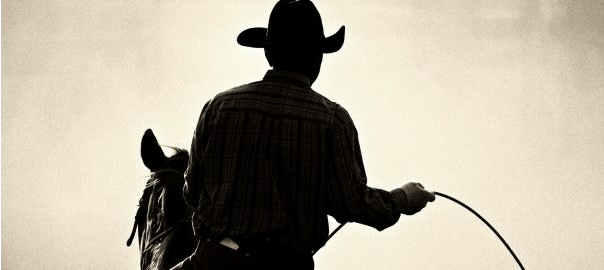Offer a detailed explanation of what is depicted in the image.

In this captivating image, a cowboy is seen riding a horse, symbolizing the deep bond between rider and steed. The scene is framed in a dramatic silhouette, with the cowboy’s wide-brimmed hat casting a distinct shadow against a soft, hazy backdrop. Clad in a plaid shirt, the rider holds a lasso, ready for action, embodying the spirit of the open plains and the adventurous lifestyle associated with horseback riding. This powerful moment, part of a piece highlighting the theme "Get the Most Out of Your Play-Date with Your Horse," reflects the joys and connections that come from spending quality time with horses, encouraging readers to prioritize such experiences amidst life's many demands.